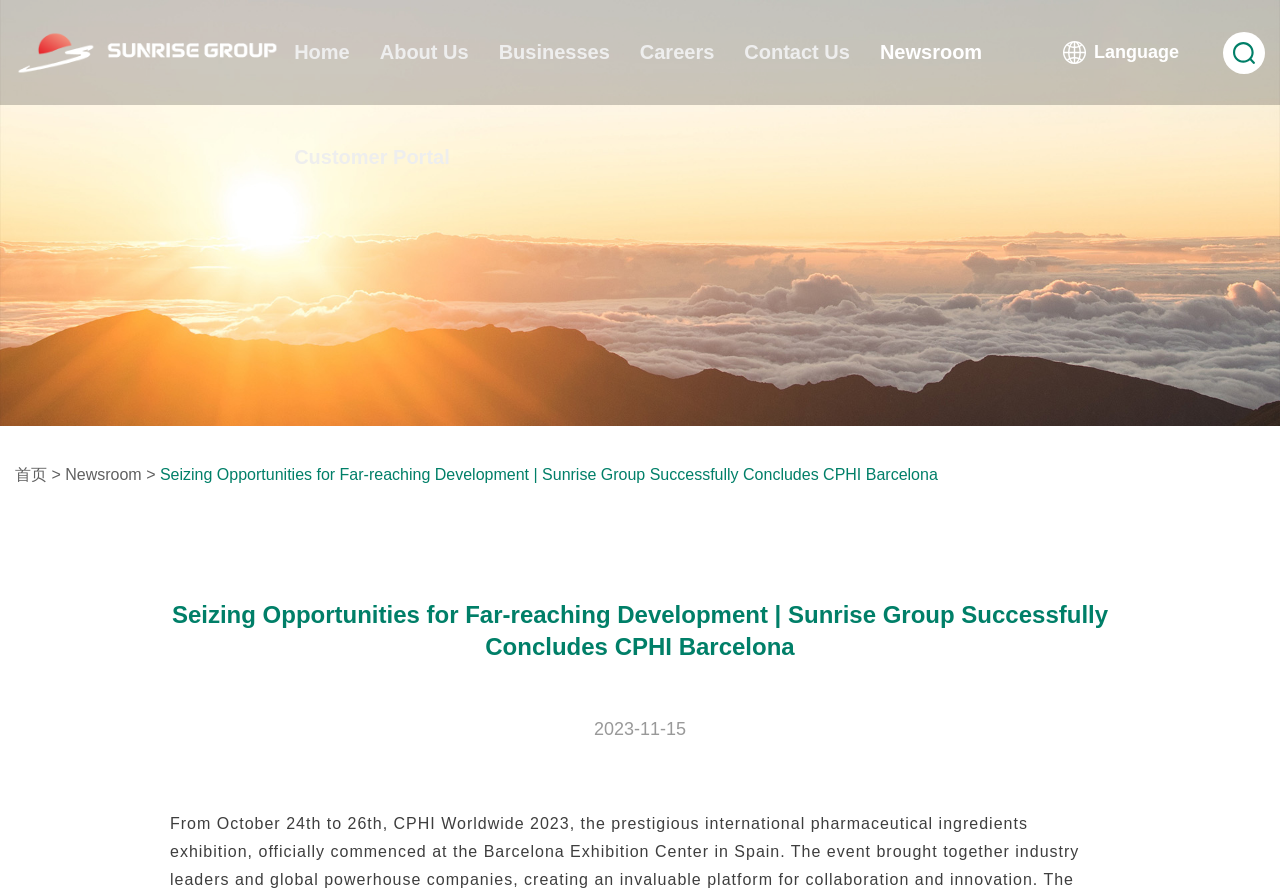Please find and report the bounding box coordinates of the element to click in order to perform the following action: "read news". The coordinates should be expressed as four float numbers between 0 and 1, in the format [left, top, right, bottom].

[0.012, 0.522, 0.125, 0.541]